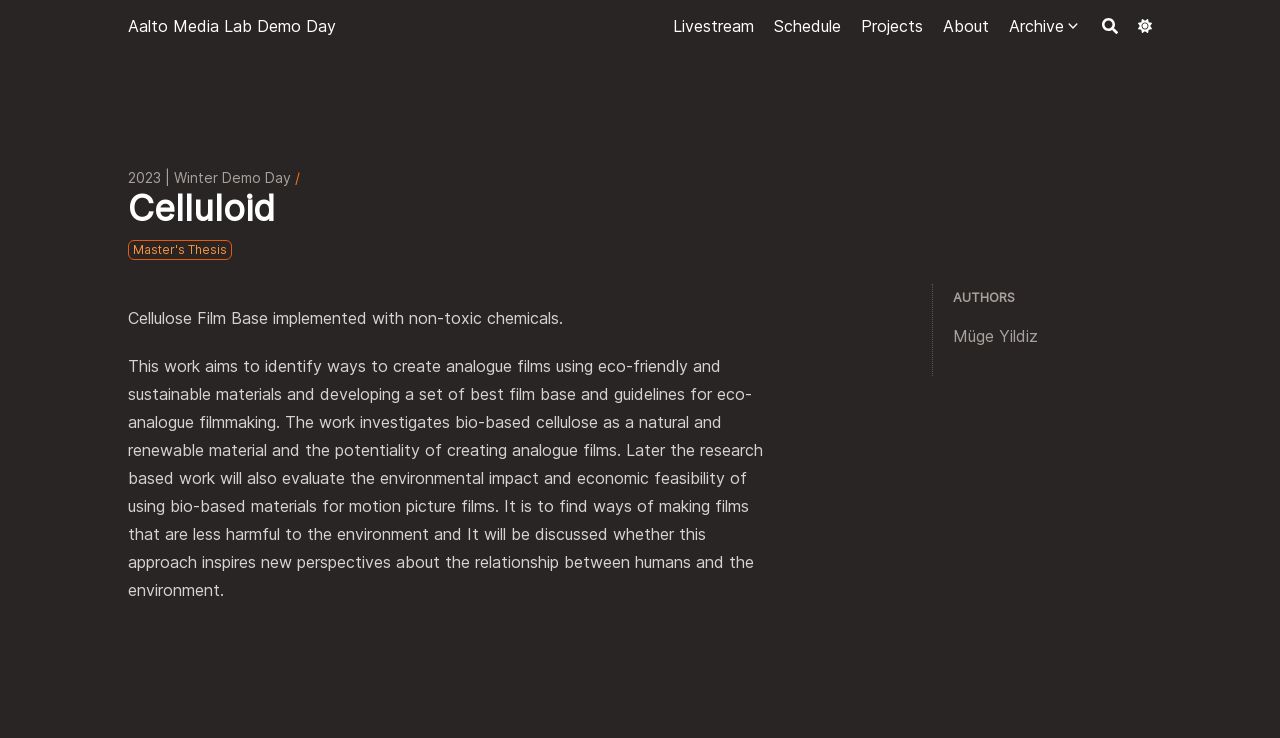Determine the bounding box for the HTML element described here: "Müge Yildiz". The coordinates should be given as [left, top, right, bottom] with each number being a float between 0 and 1.

[0.745, 0.442, 0.811, 0.469]